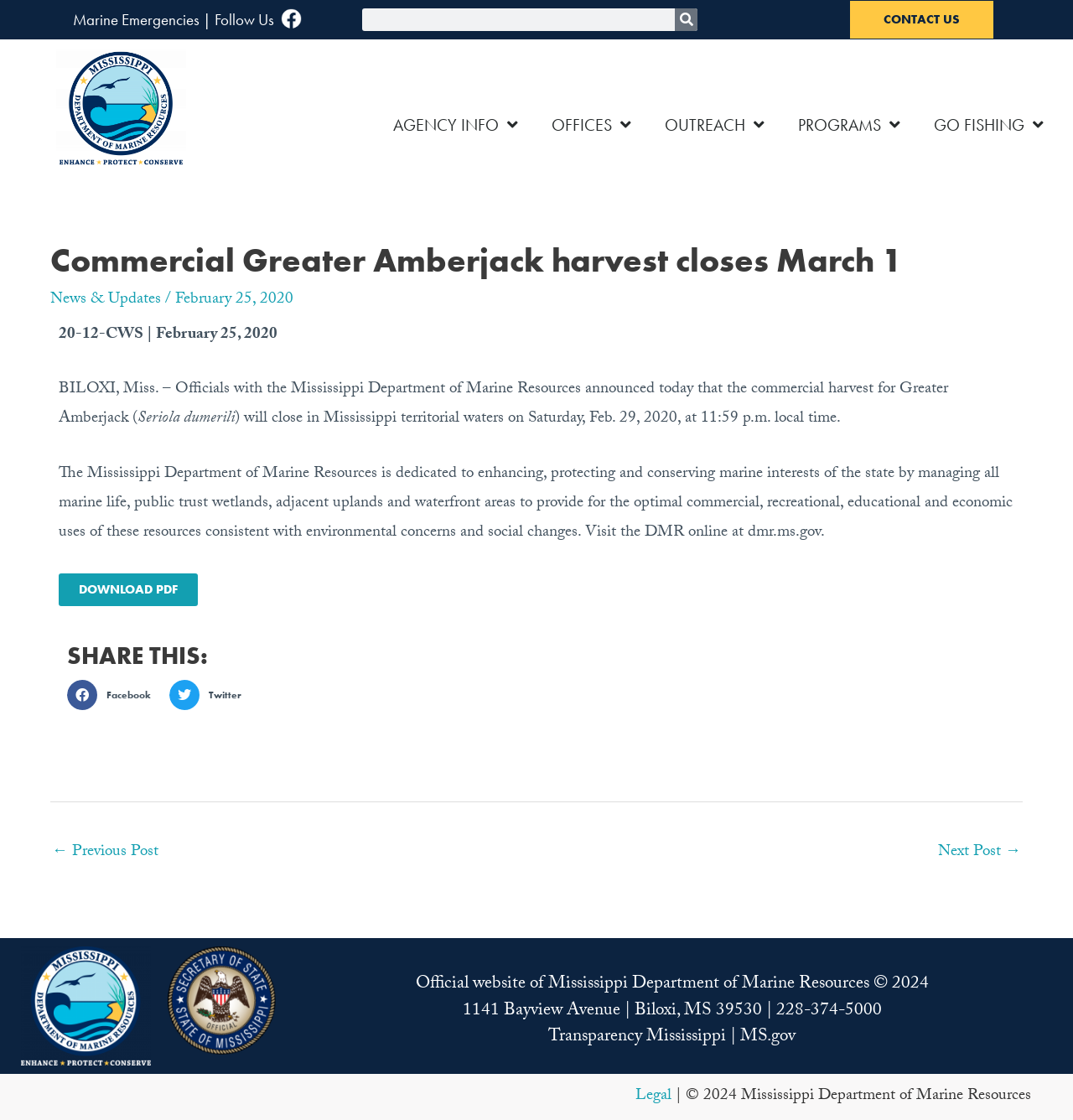Identify the bounding box coordinates of the element that should be clicked to fulfill this task: "Download PDF". The coordinates should be provided as four float numbers between 0 and 1, i.e., [left, top, right, bottom].

[0.055, 0.512, 0.184, 0.541]